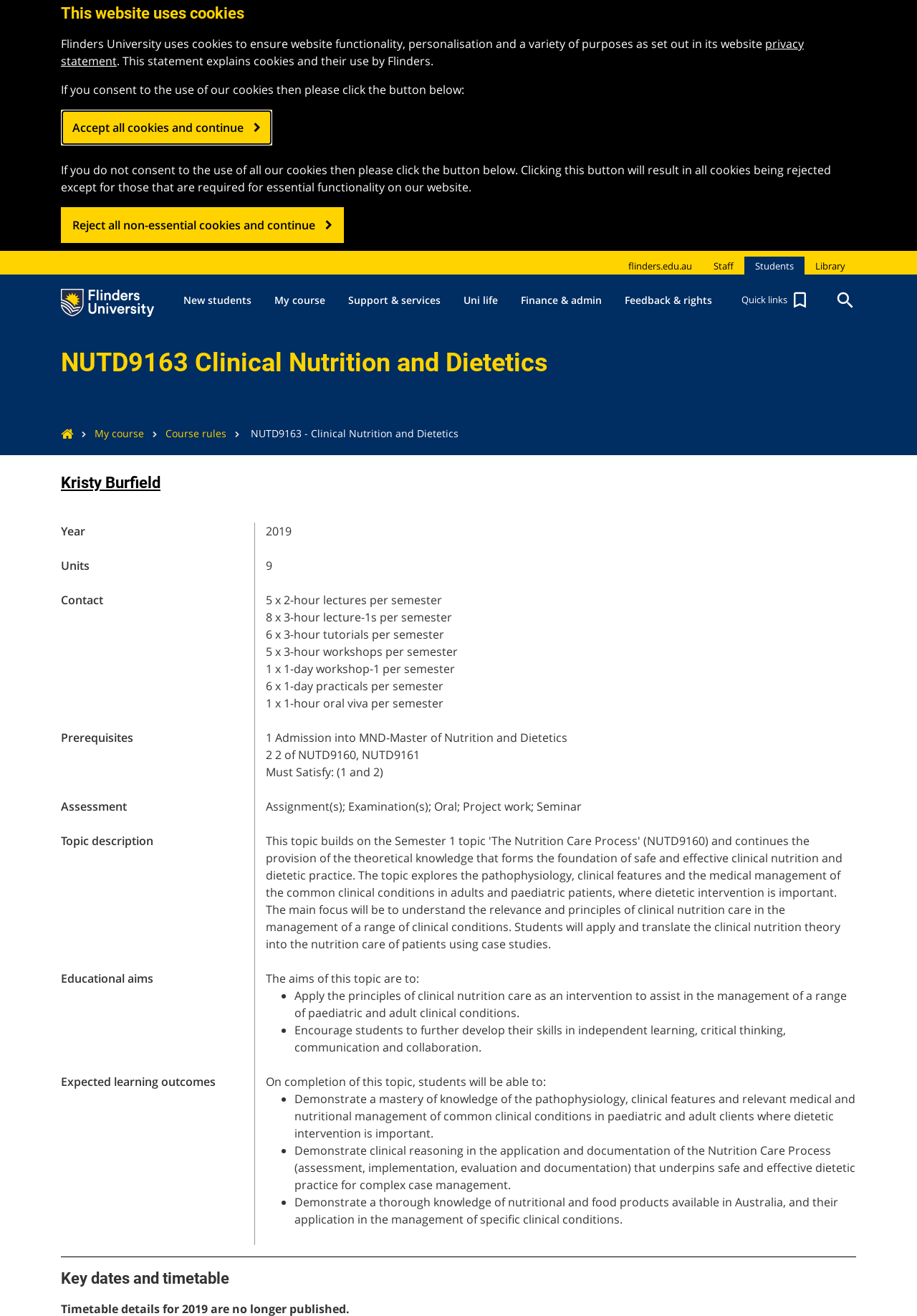Determine the coordinates of the bounding box that should be clicked to complete the instruction: "Click the Flinders University Logo". The coordinates should be represented by four float numbers between 0 and 1: [left, top, right, bottom].

[0.066, 0.214, 0.168, 0.241]